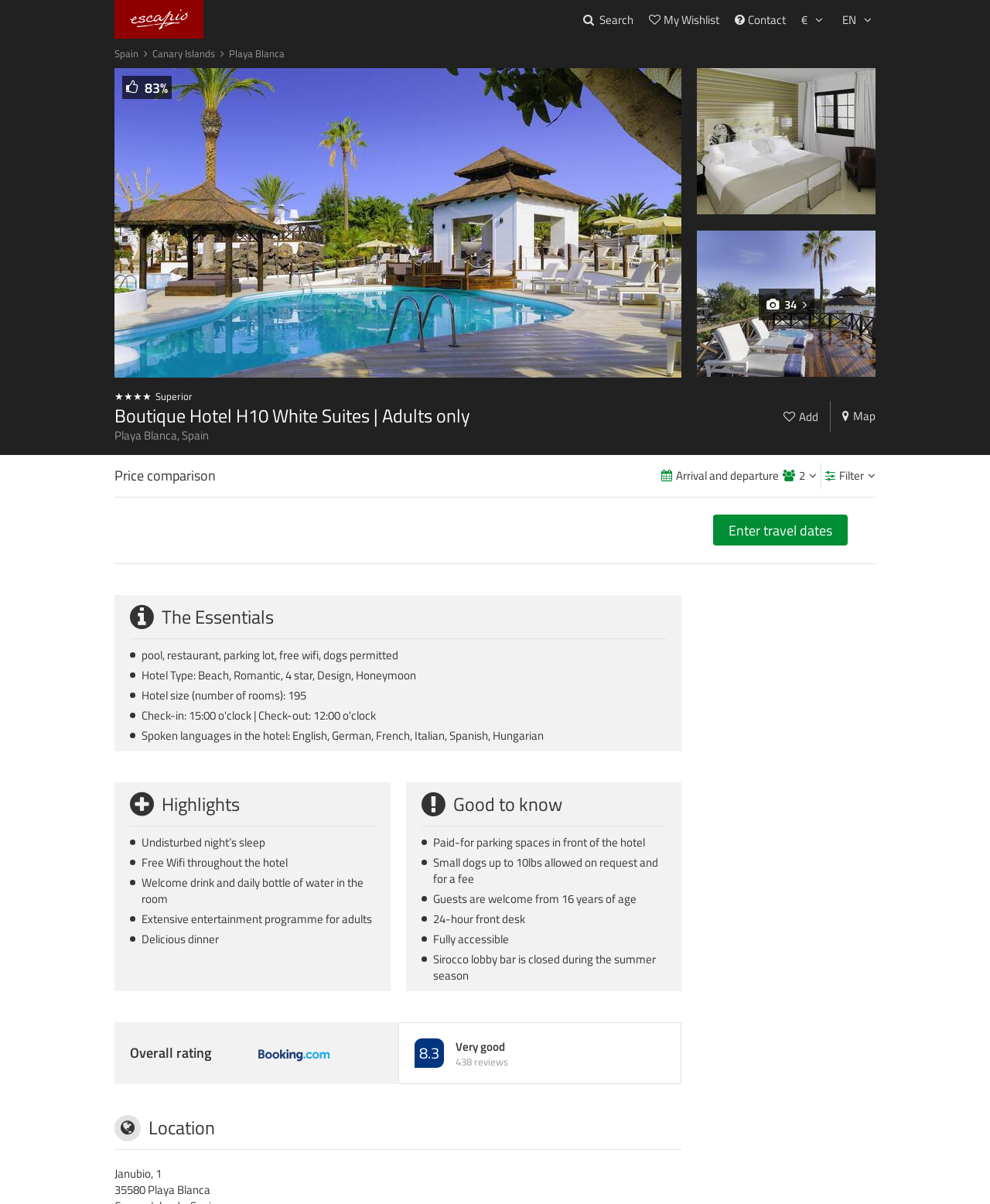Locate the bounding box coordinates of the area that needs to be clicked to fulfill the following instruction: "Check out the cannabis themed magic show". The coordinates should be in the format of four float numbers between 0 and 1, namely [left, top, right, bottom].

None